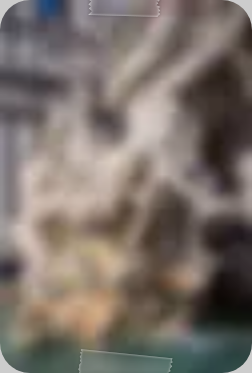How many major rivers are represented in the fountain?
From the image, respond using a single word or phrase.

Four